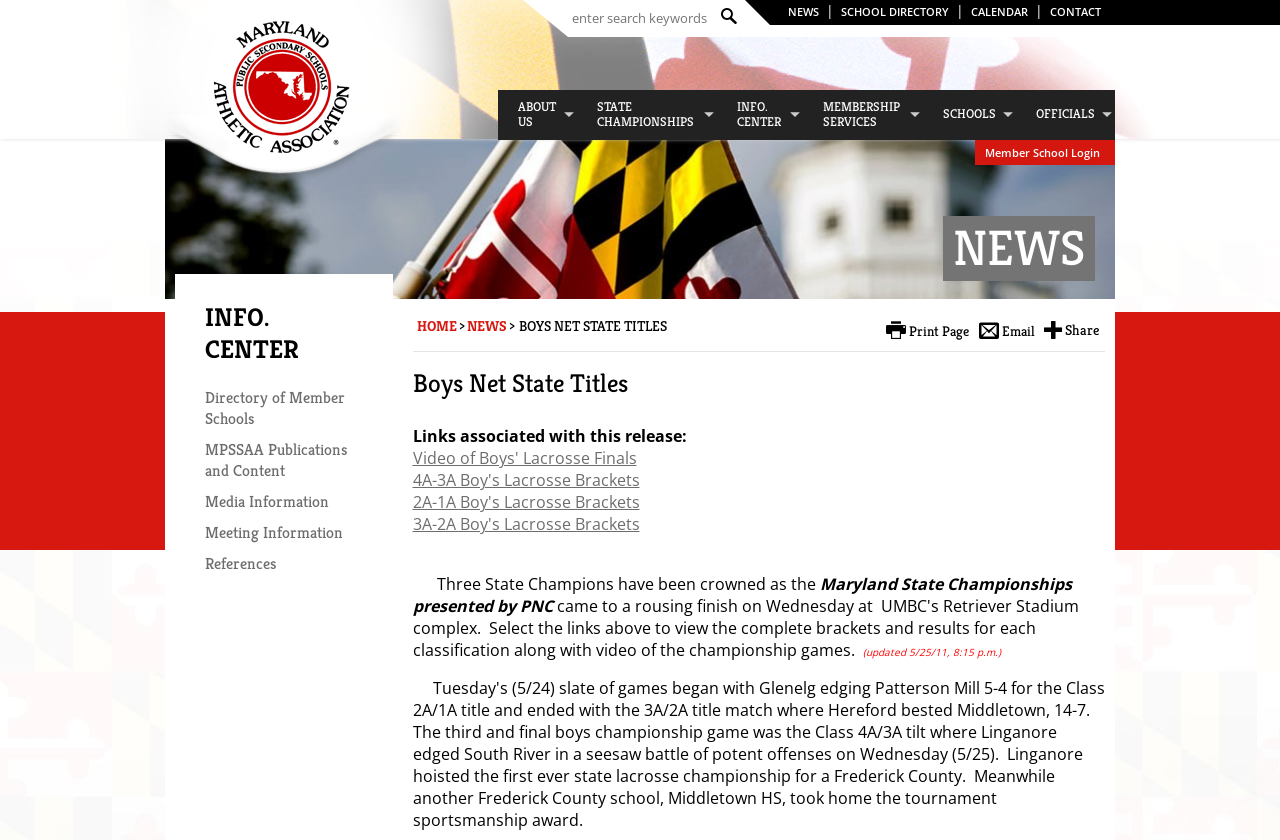Could you provide the bounding box coordinates for the portion of the screen to click to complete this instruction: "Search for keywords"?

[0.444, 0.004, 0.56, 0.039]